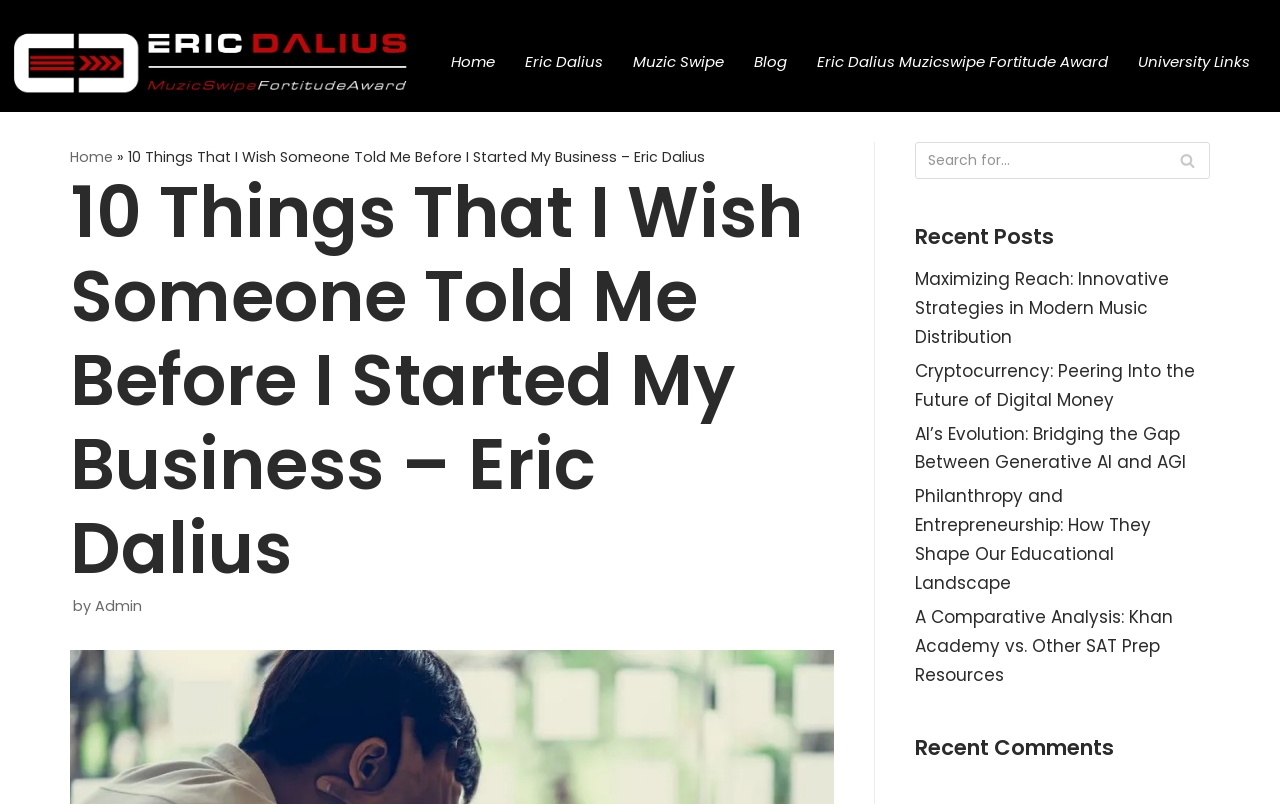Locate the bounding box coordinates of the clickable area to execute the instruction: "Click on the 'Maximizing Reach: Innovative Strategies in Modern Music Distribution' link". Provide the coordinates as four float numbers between 0 and 1, represented as [left, top, right, bottom].

[0.715, 0.332, 0.913, 0.434]